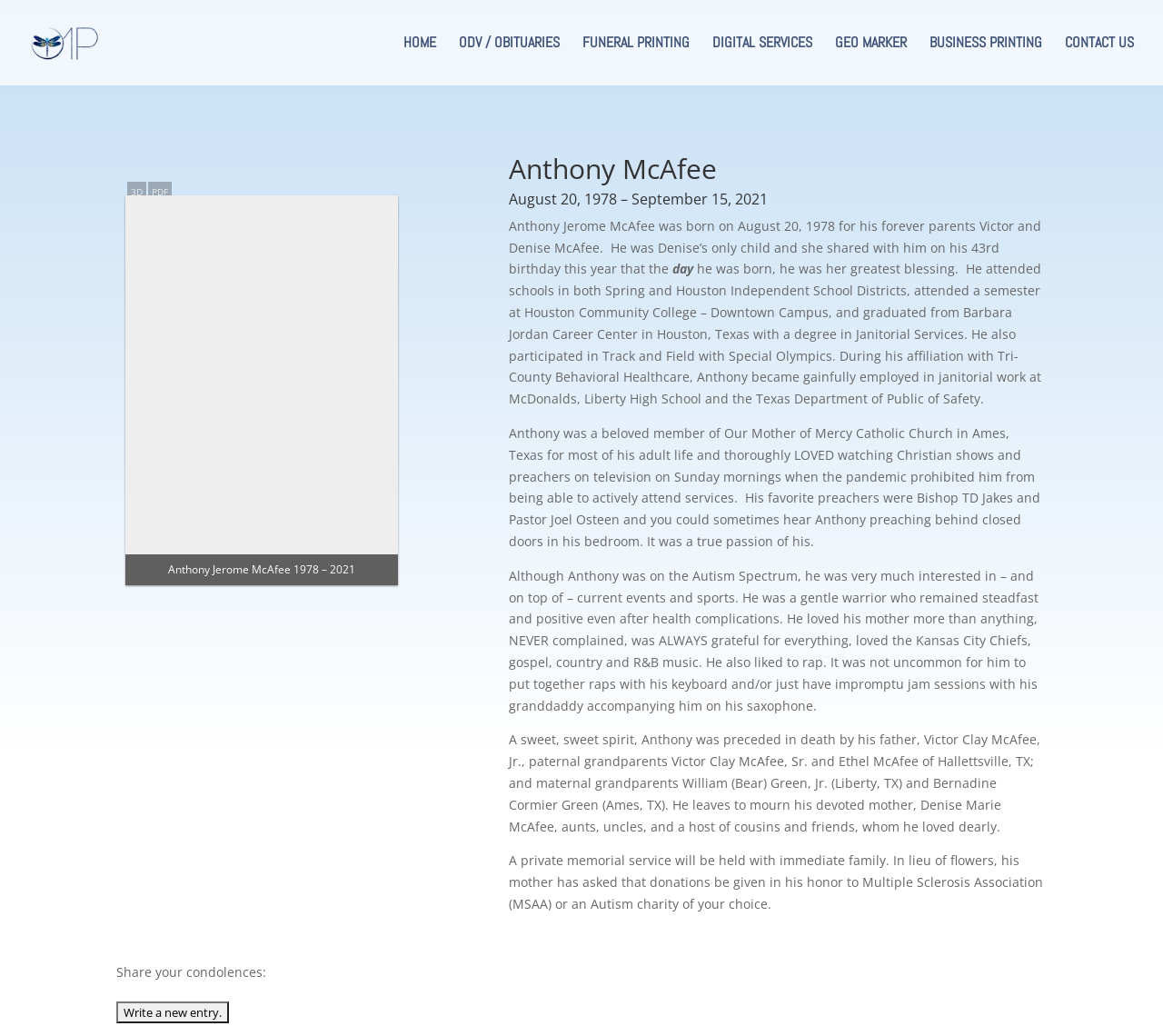Identify the bounding box coordinates necessary to click and complete the given instruction: "Write a new entry".

[0.1, 0.966, 0.197, 0.987]